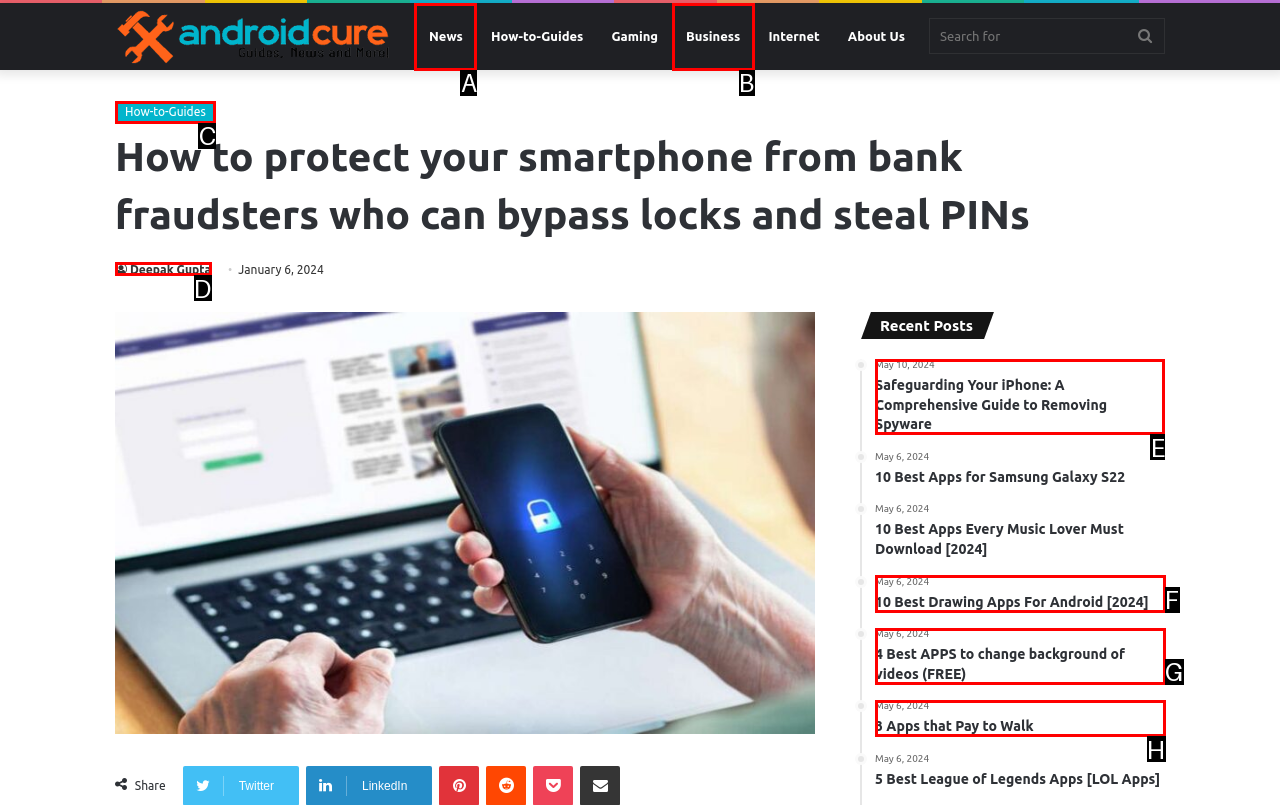Which option should be clicked to execute the following task: Read the article about Safeguarding Your iPhone? Respond with the letter of the selected option.

E